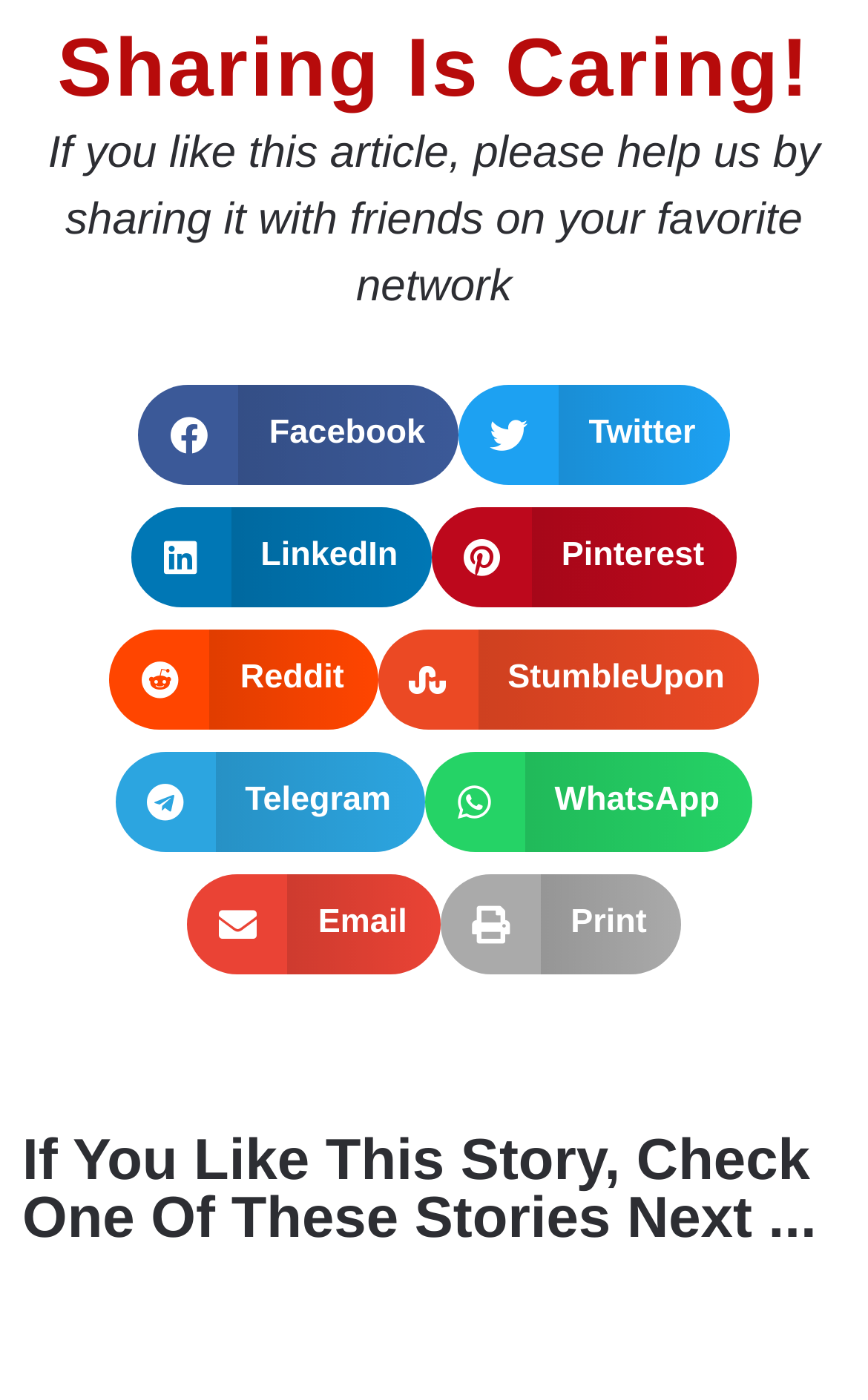Answer the question below using just one word or a short phrase: 
What is the title of the second section?

If You Like This Story, Check One Of These Stories Next...